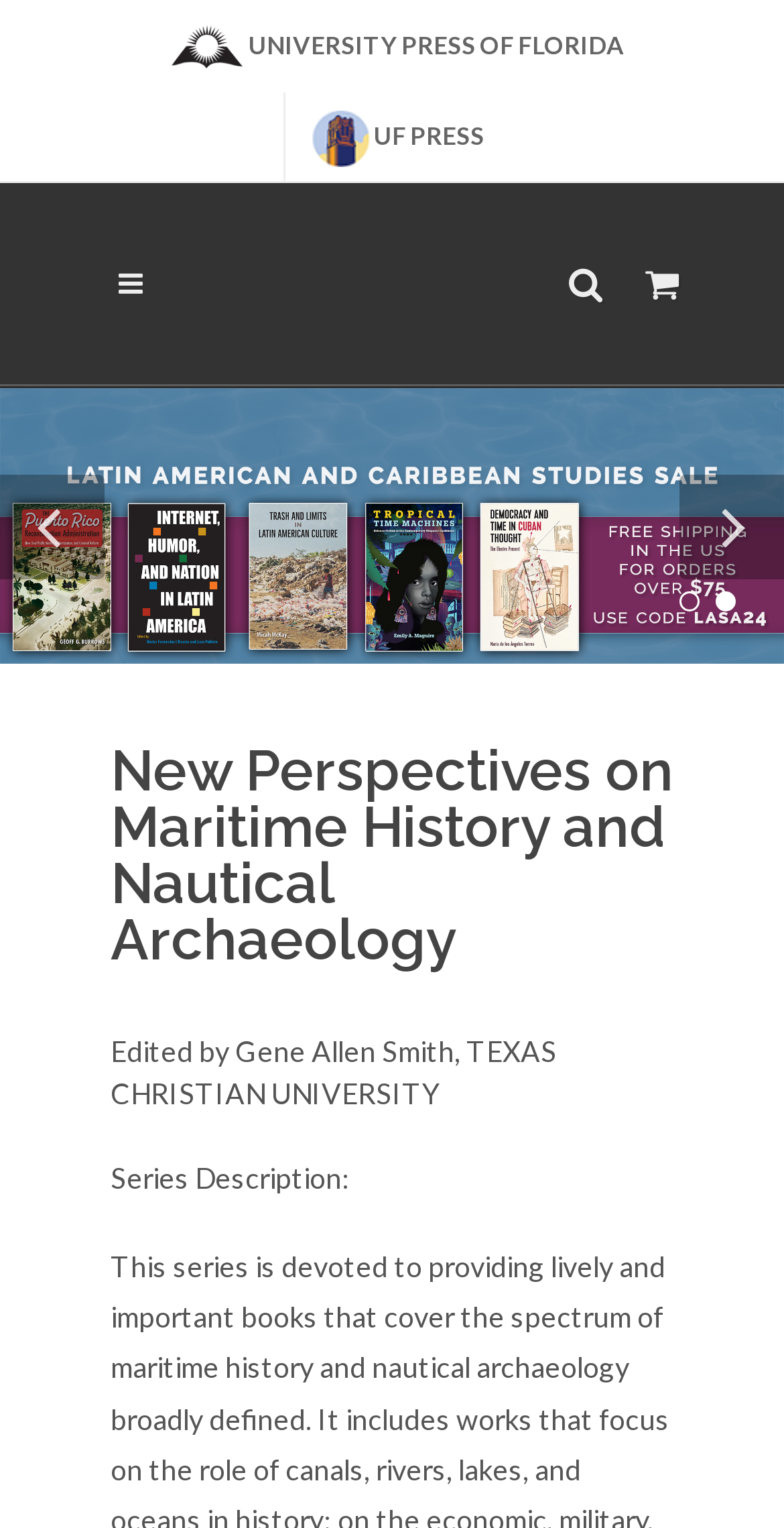Calculate the bounding box coordinates for the UI element based on the following description: "UF Press". Ensure the coordinates are four float numbers between 0 and 1, i.e., [left, top, right, bottom].

[0.364, 0.061, 0.649, 0.118]